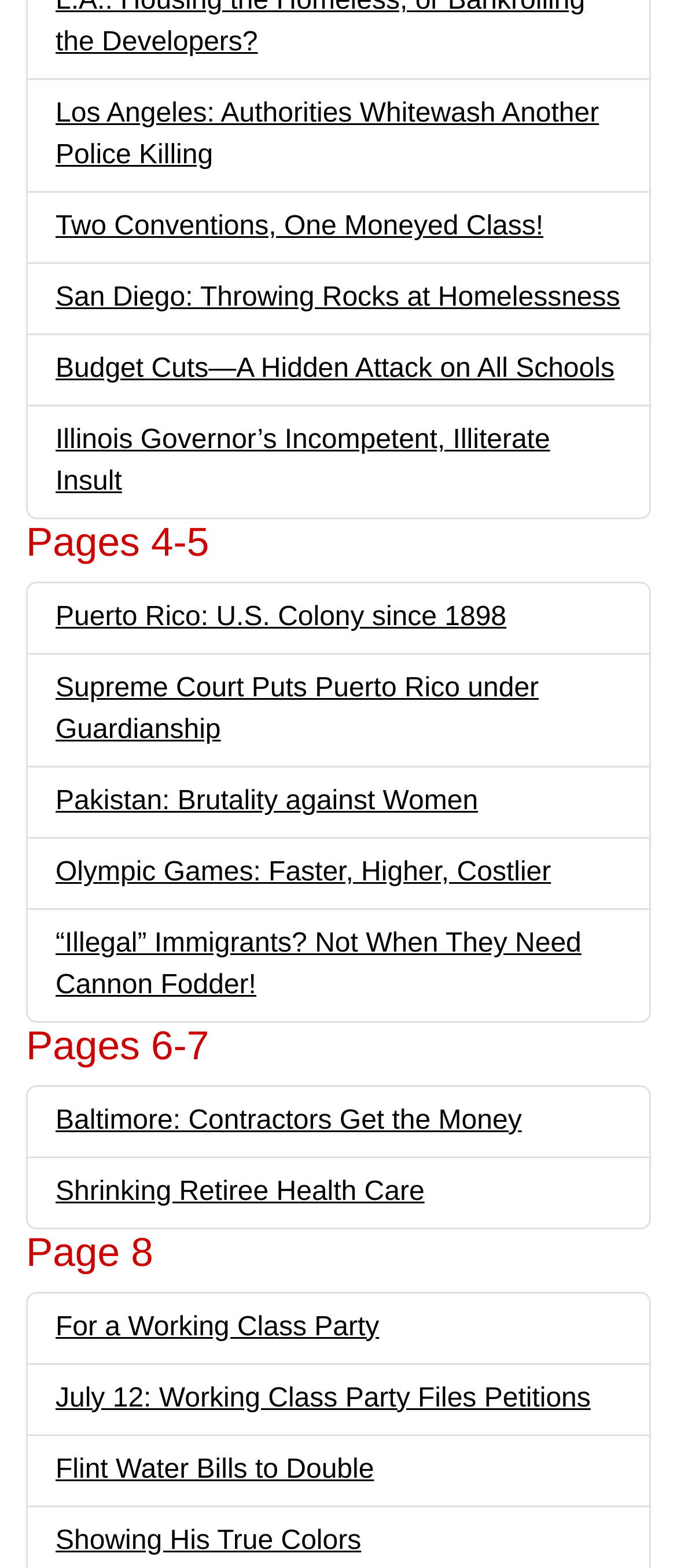Determine the bounding box coordinates for the UI element matching this description: "For a Working Class Party".

[0.082, 0.837, 0.56, 0.856]